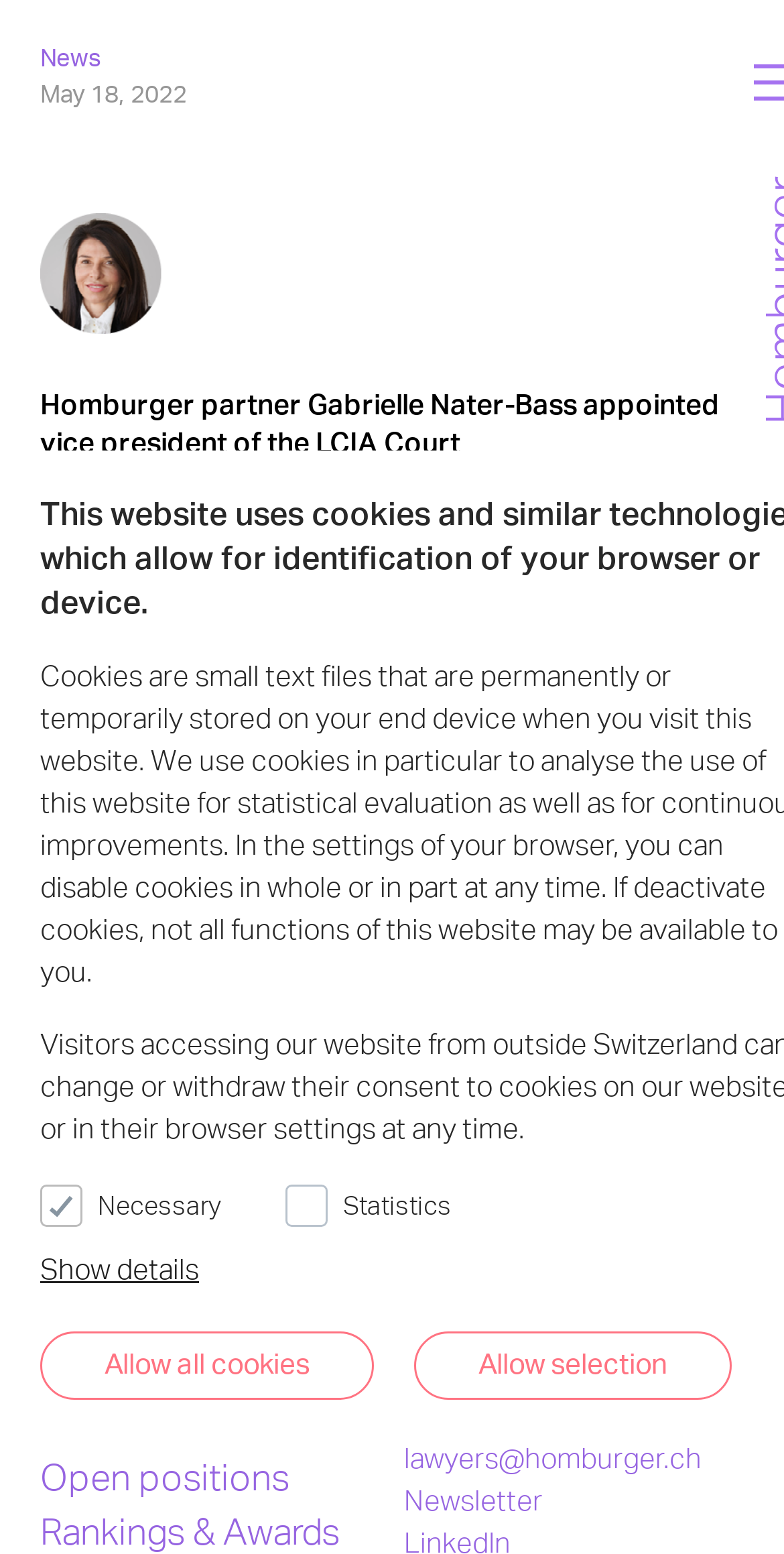Can you identify the bounding box coordinates of the clickable region needed to carry out this instruction: 'Click on 'News''? The coordinates should be four float numbers within the range of 0 to 1, stated as [left, top, right, bottom].

[0.051, 0.899, 0.164, 0.929]